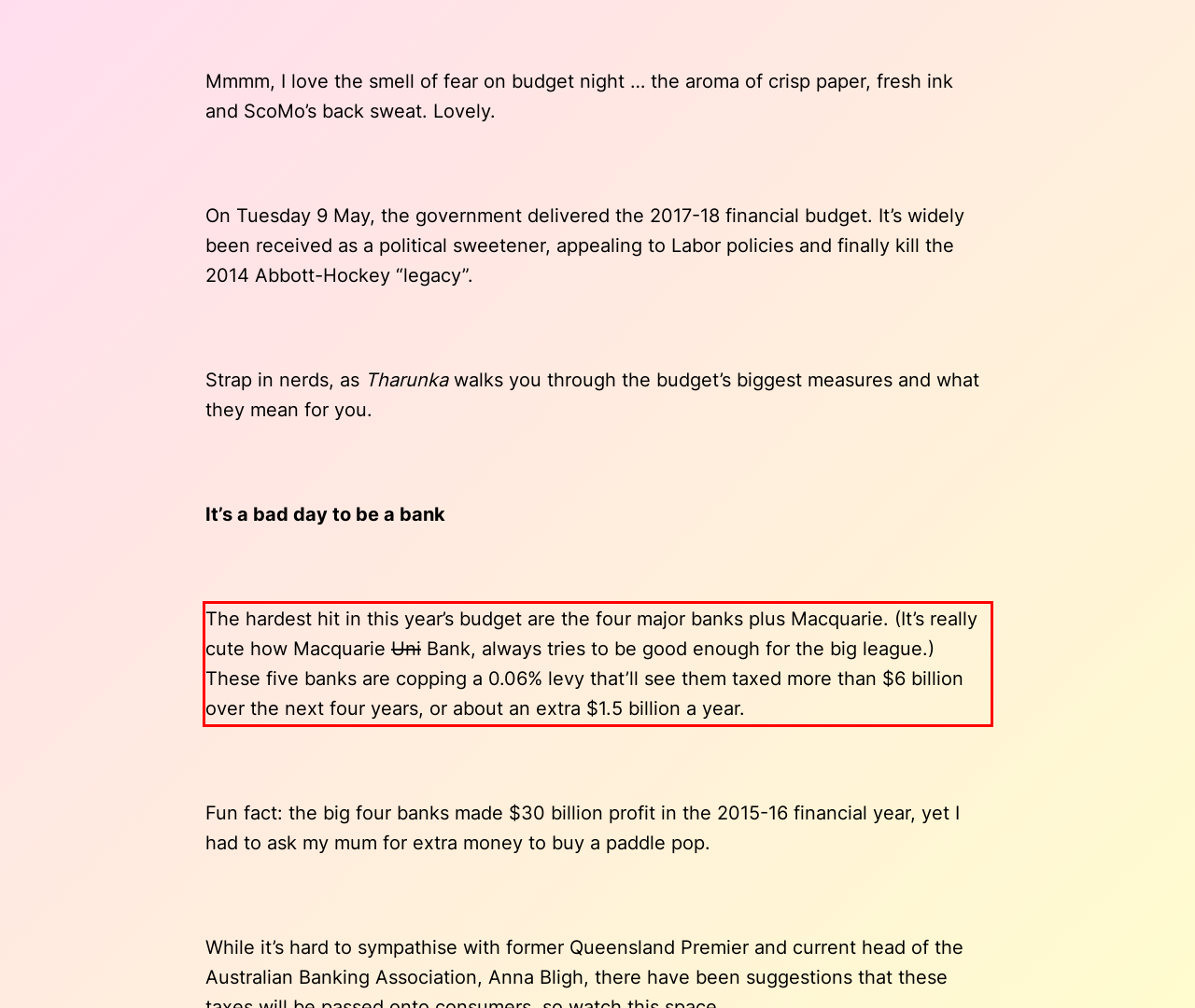Please perform OCR on the UI element surrounded by the red bounding box in the given webpage screenshot and extract its text content.

The hardest hit in this year’s budget are the four major banks plus Macquarie. (It’s really cute how Macquarie Uni Bank, always tries to be good enough for the big league.) These five banks are copping a 0.06% levy that’ll see them taxed more than $6 billion over the next four years, or about an extra $1.5 billion a year.